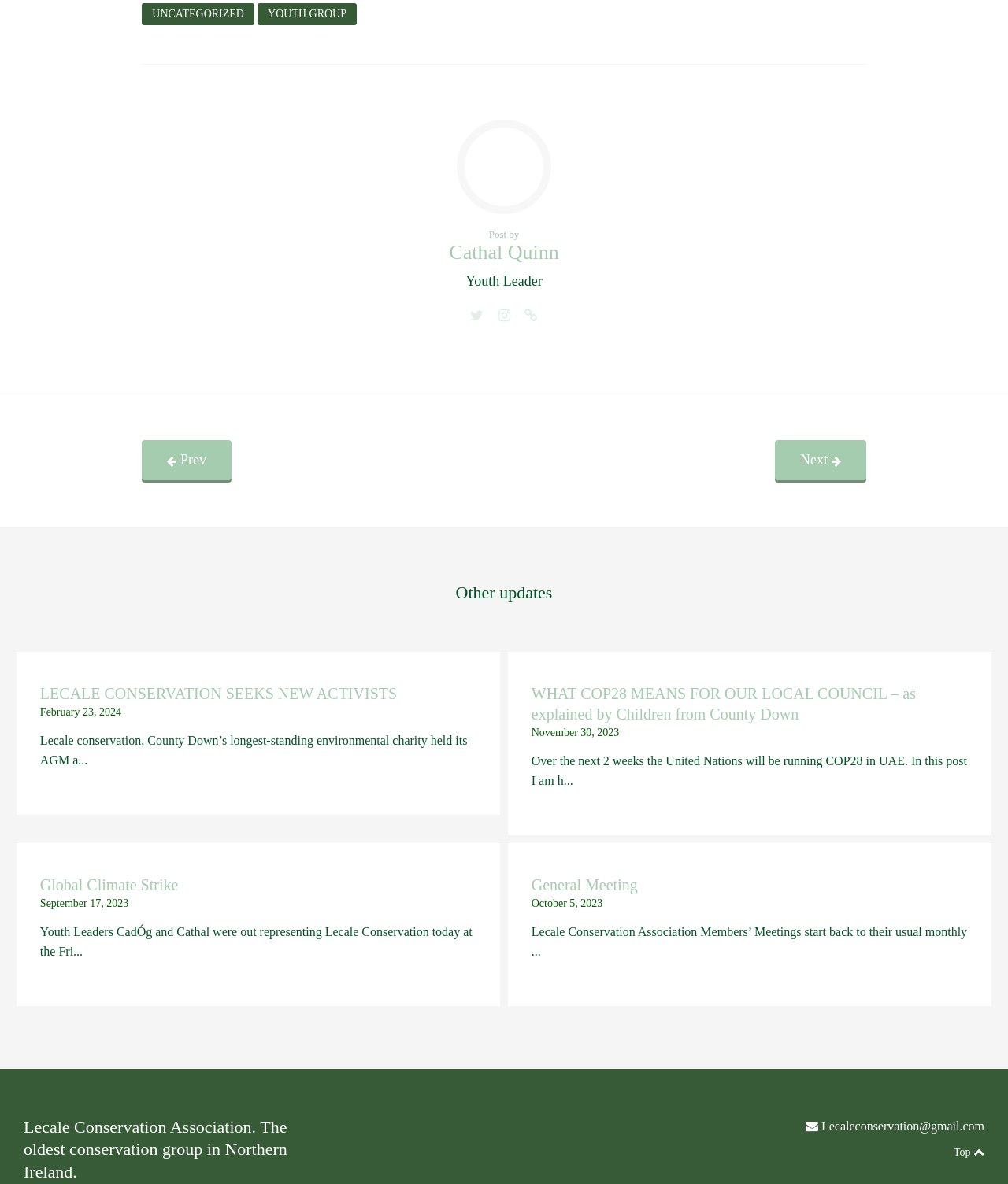Determine the bounding box coordinates of the clickable region to follow the instruction: "View the post by Cathal Quinn".

[0.199, 0.194, 0.801, 0.225]